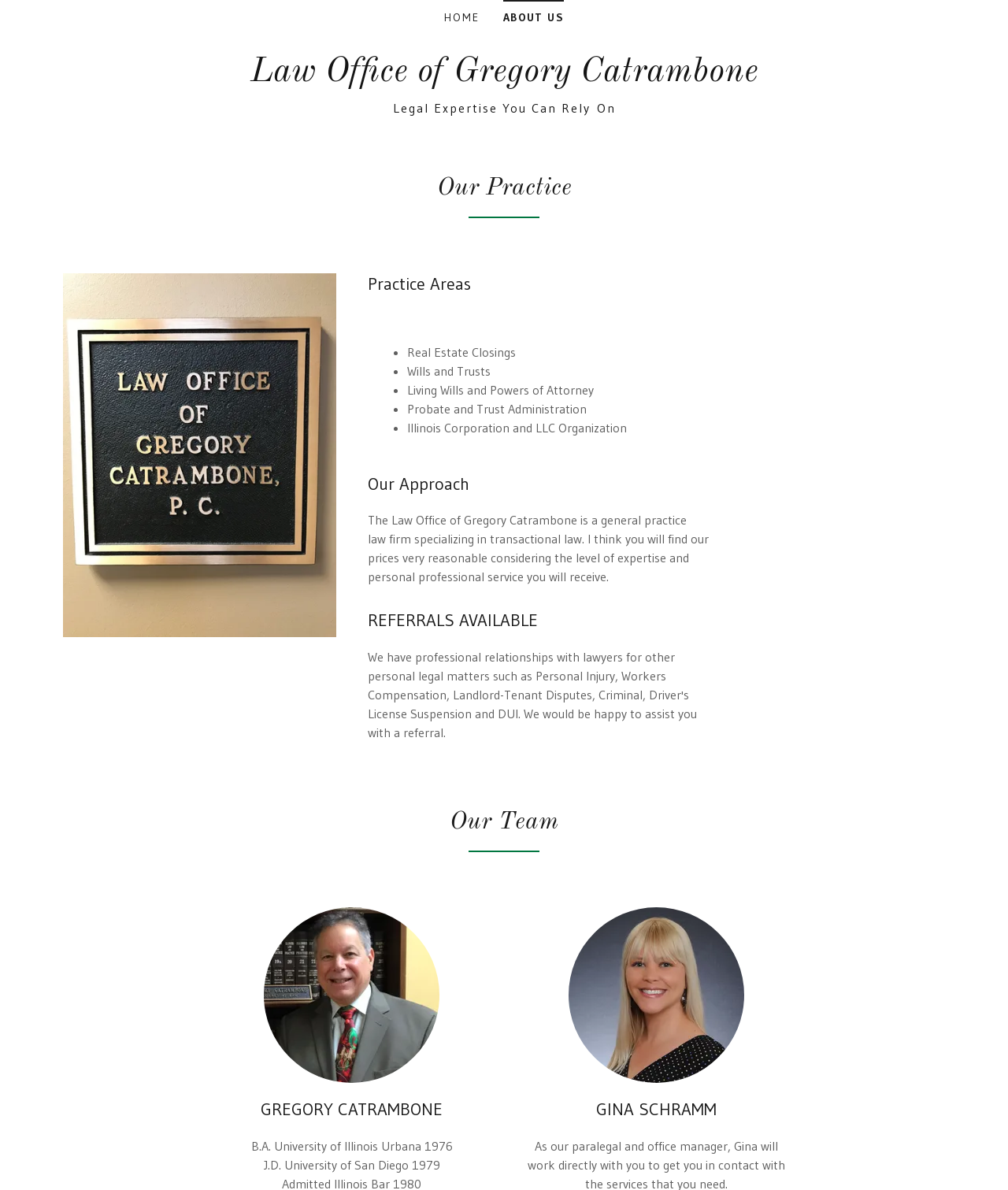Who are the team members of the law office?
Please give a detailed and elaborate answer to the question based on the image.

The team members of the law office can be found in the section 'Our Team'. The section lists two team members: Gregory Catrambone and Gina Schramm, with their respective credentials and qualifications.